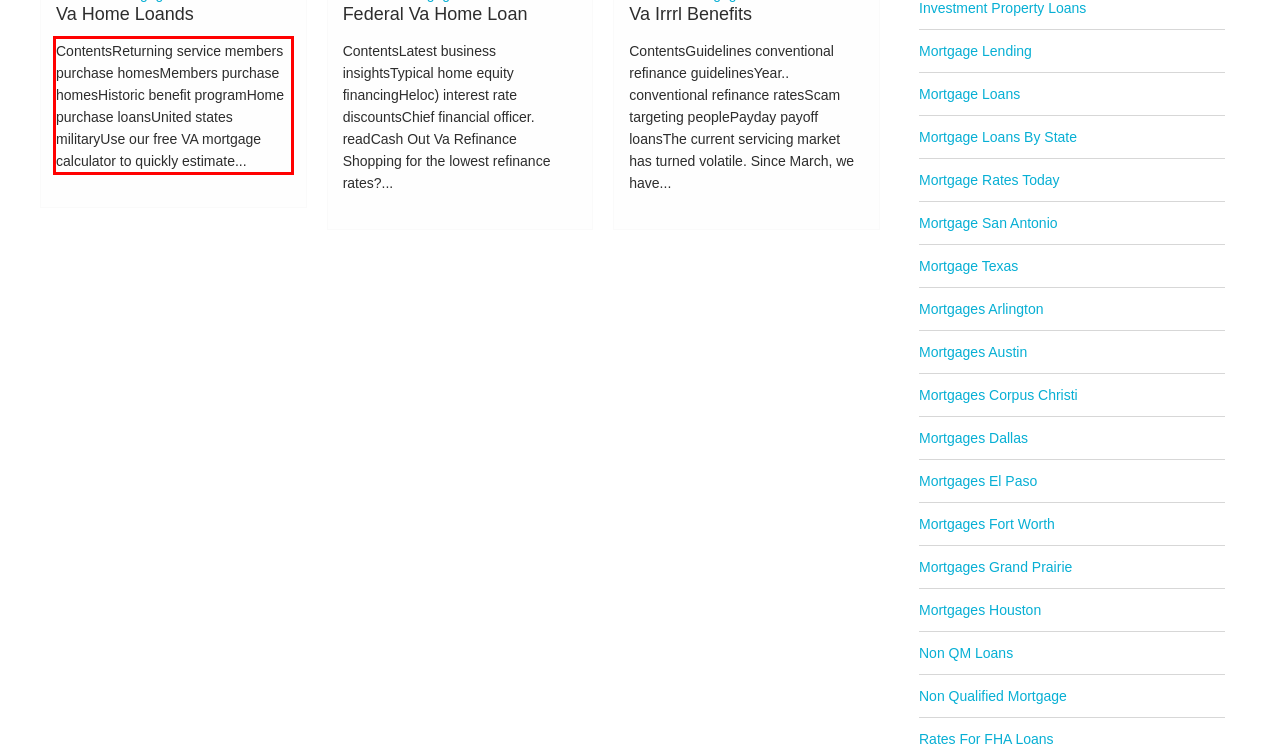Please look at the screenshot provided and find the red bounding box. Extract the text content contained within this bounding box.

ContentsReturning service members purchase homesMembers purchase homesHistoric benefit programHome purchase loansUnited states militaryUse our free VA mortgage calculator to quickly estimate...